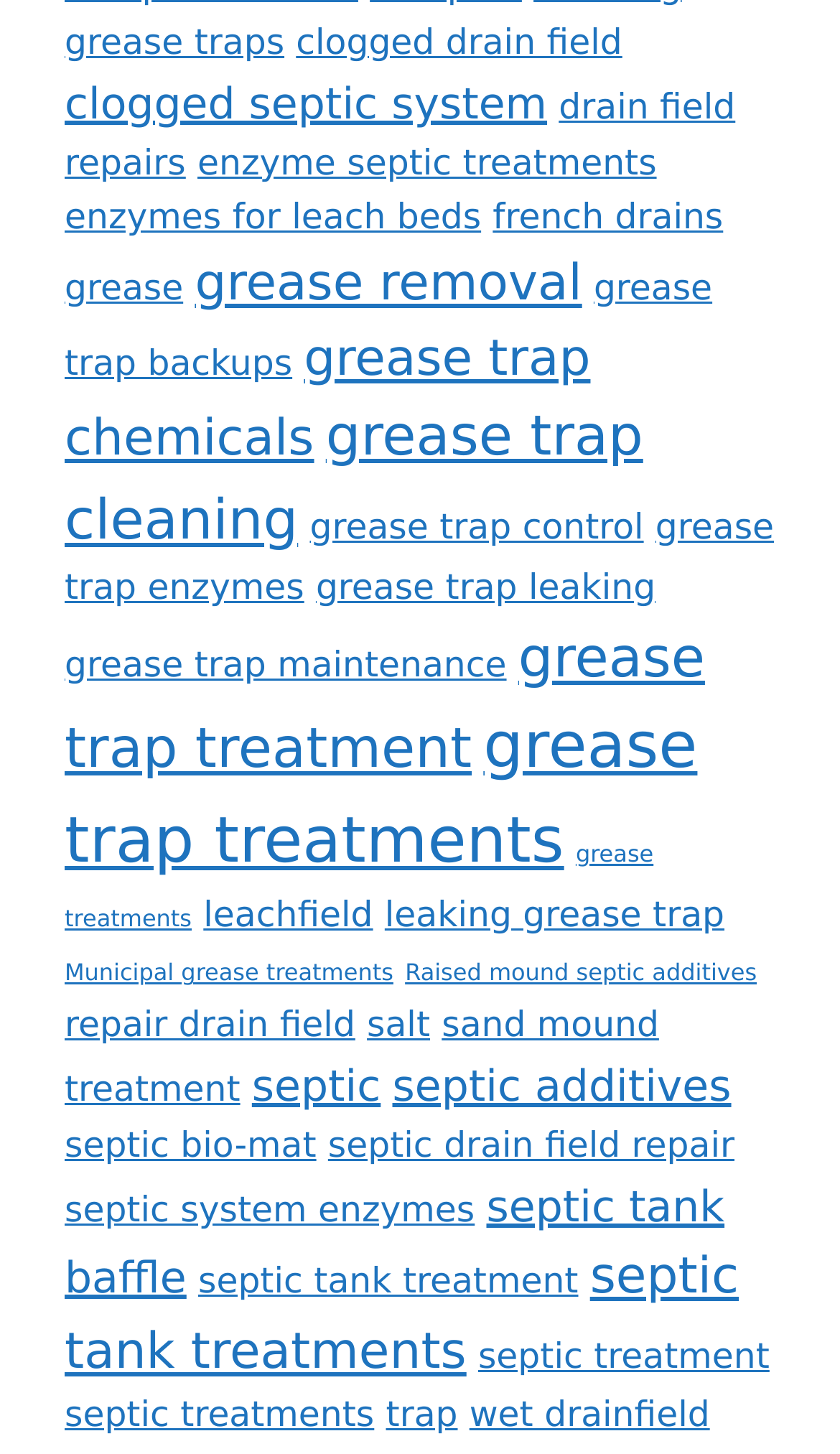Can you find the bounding box coordinates of the area I should click to execute the following instruction: "learn about grease trap cleaning"?

[0.077, 0.279, 0.766, 0.38]